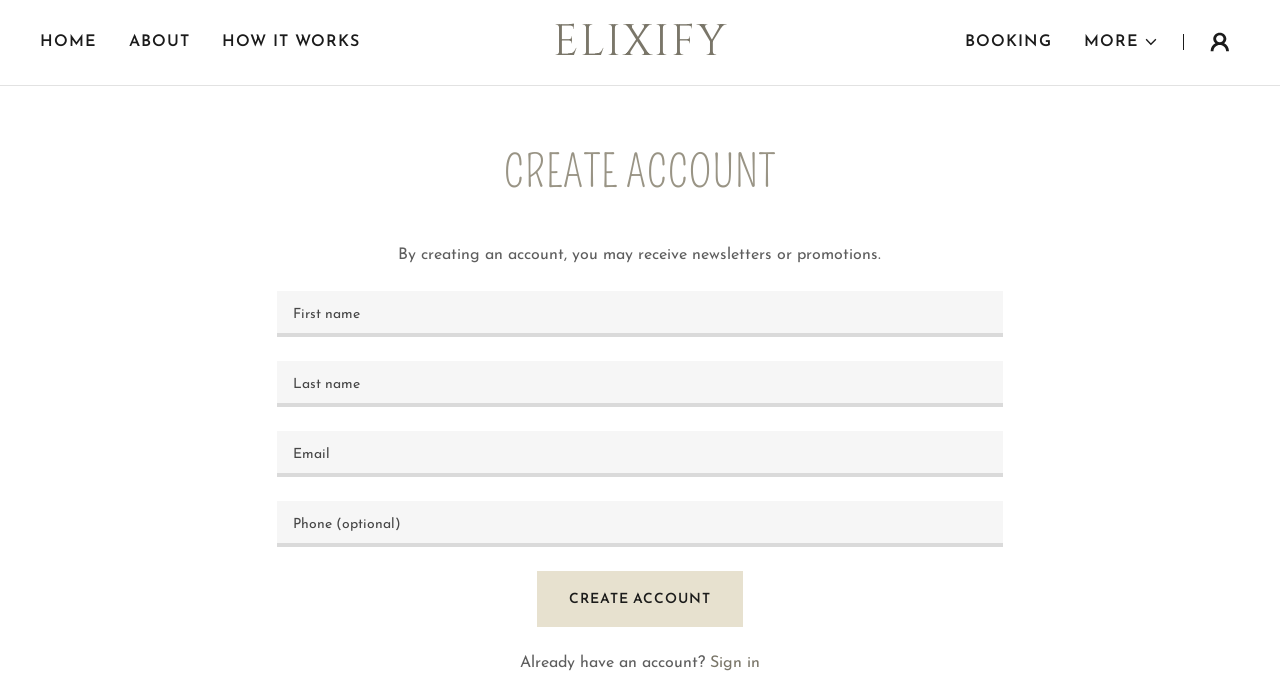Please give a succinct answer using a single word or phrase:
How many buttons are in the webpage?

3